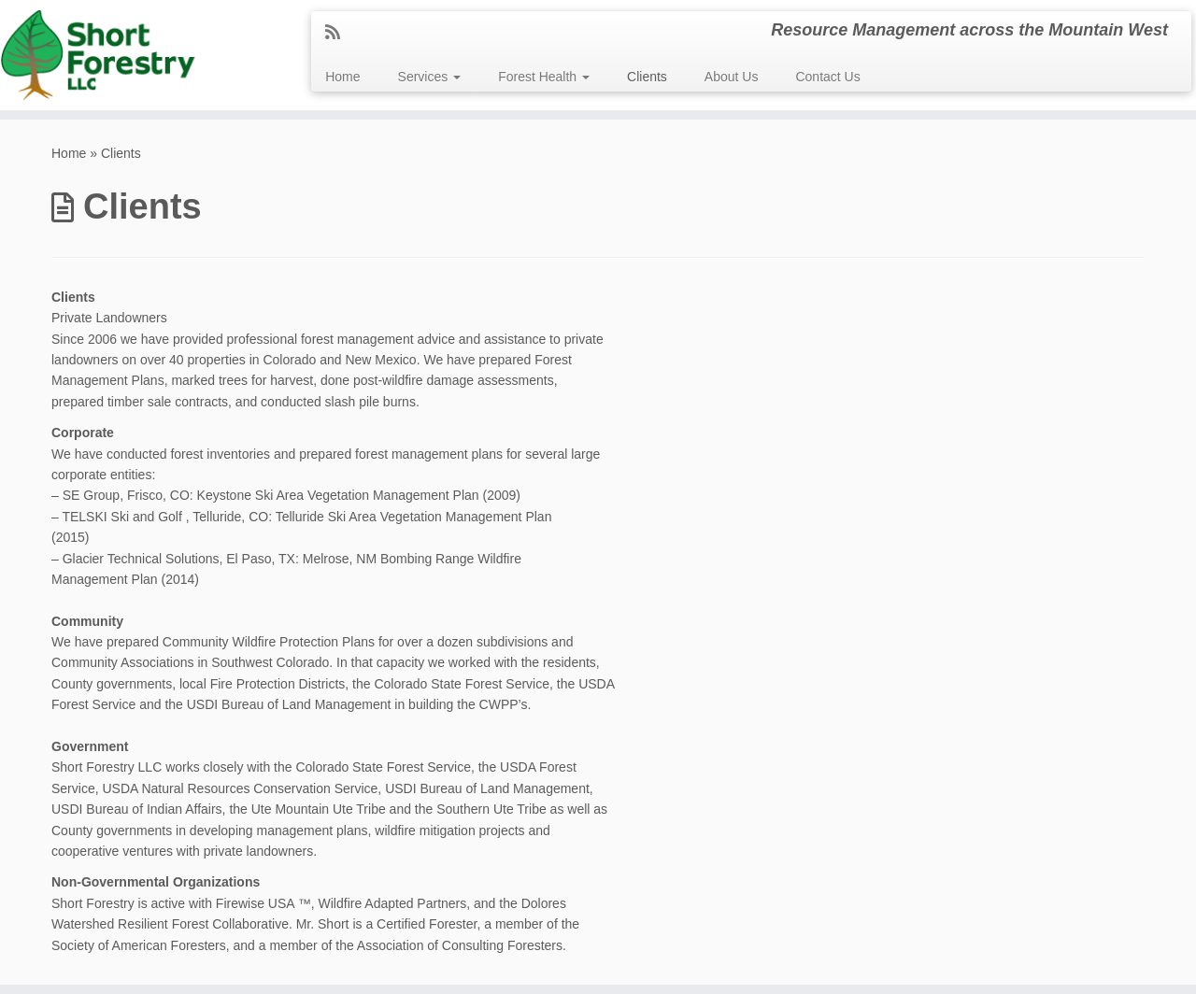How many properties in Colorado and New Mexico have received forest management advice?
Could you please answer the question thoroughly and with as much detail as possible?

I found this information in the 'Private Landowners' section, where it states 'Since 2006 we have provided professional forest management advice and assistance to private landowners on over 40 properties in Colorado and New Mexico'.